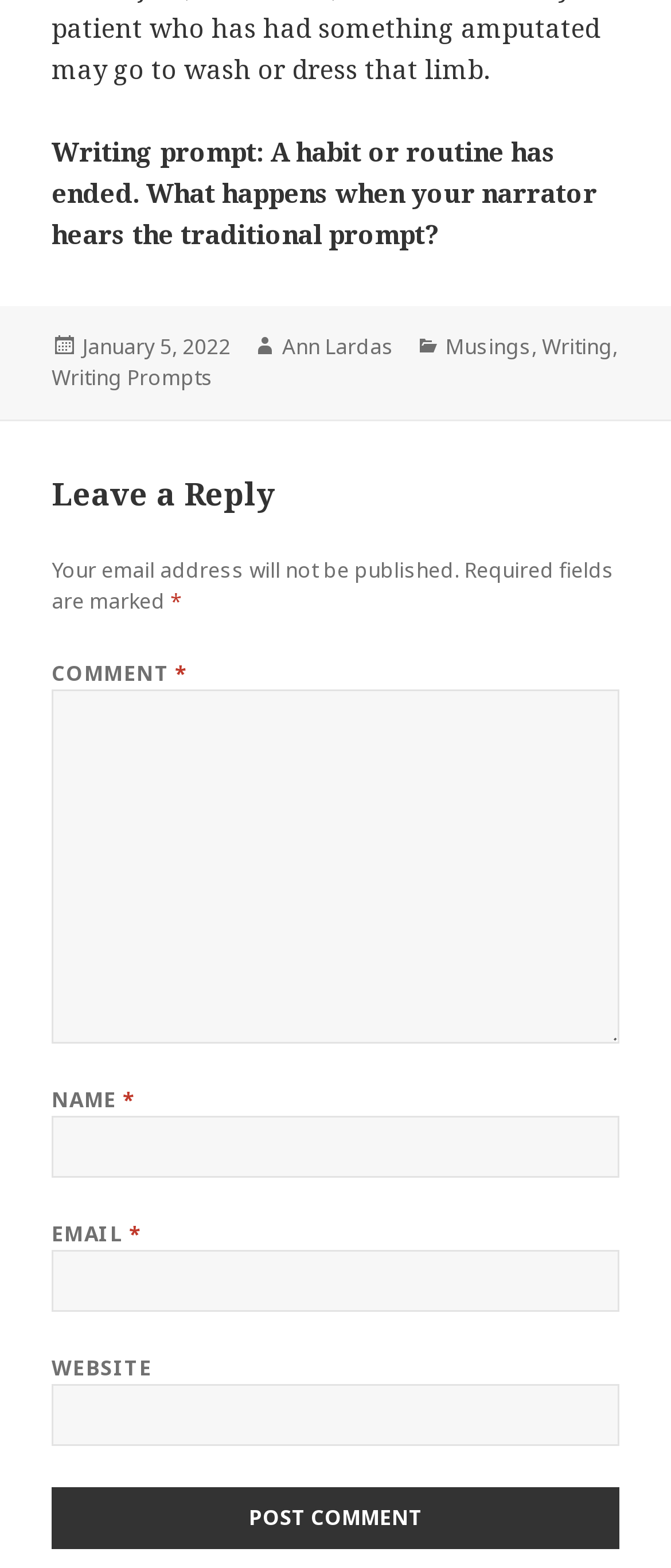Please specify the bounding box coordinates of the region to click in order to perform the following instruction: "Enter your name in the 'NAME' field".

[0.077, 0.711, 0.923, 0.751]